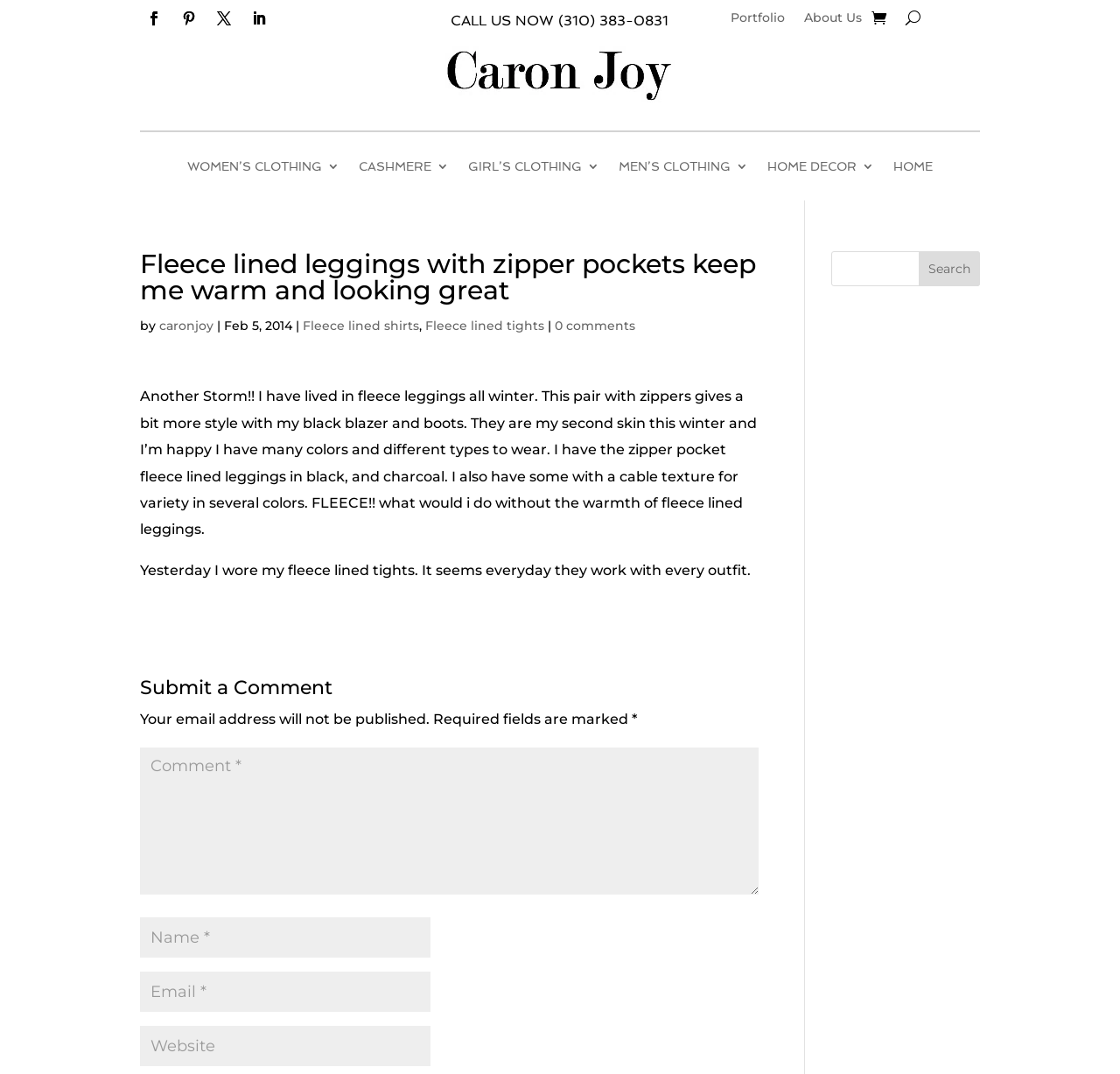Based on the element description: "Follow", identify the bounding box coordinates for this UI element. The coordinates must be four float numbers between 0 and 1, listed as [left, top, right, bottom].

[0.188, 0.004, 0.212, 0.03]